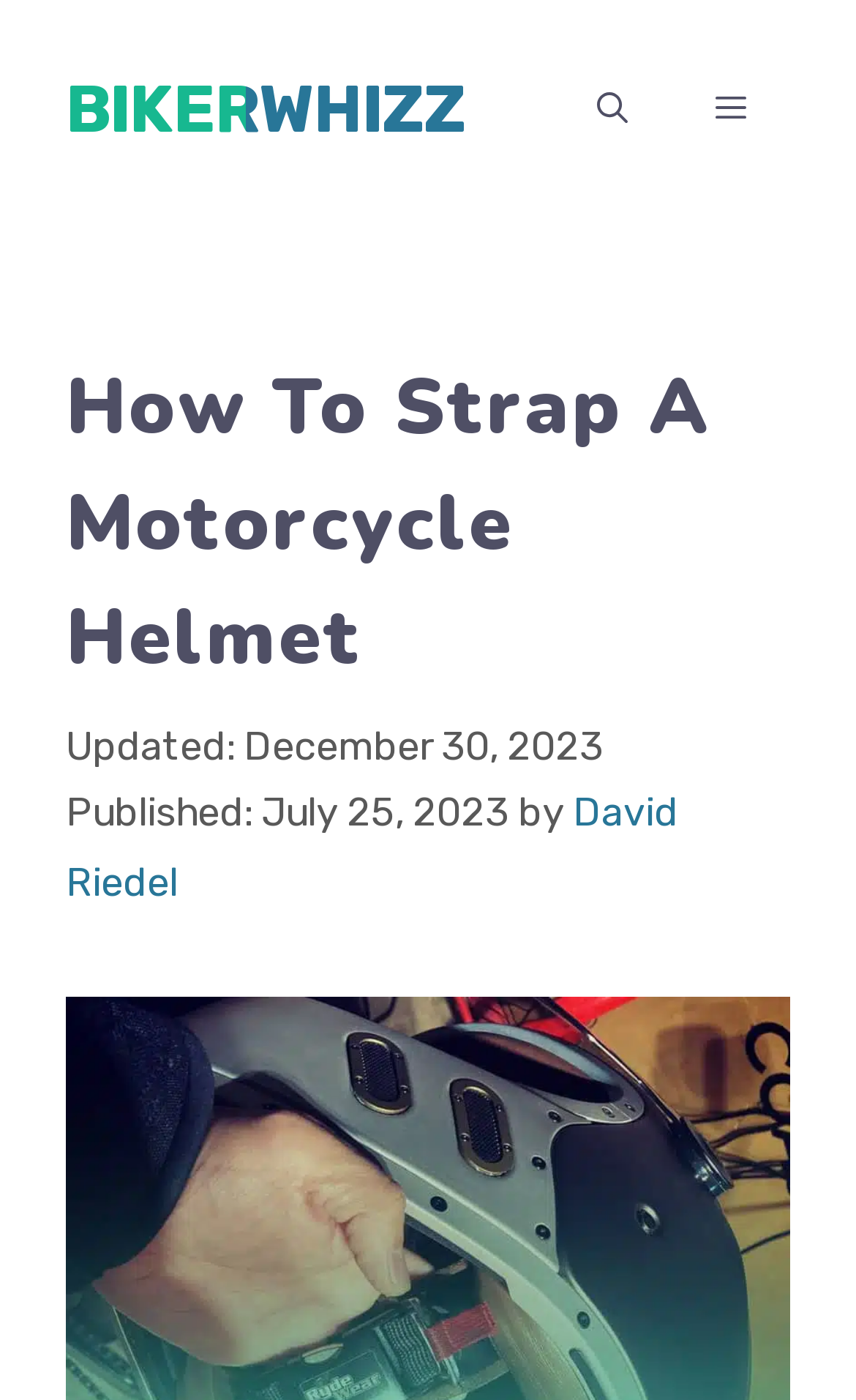How many navigation links are visible in the mobile toggle?
Please provide a single word or phrase as your answer based on the image.

2